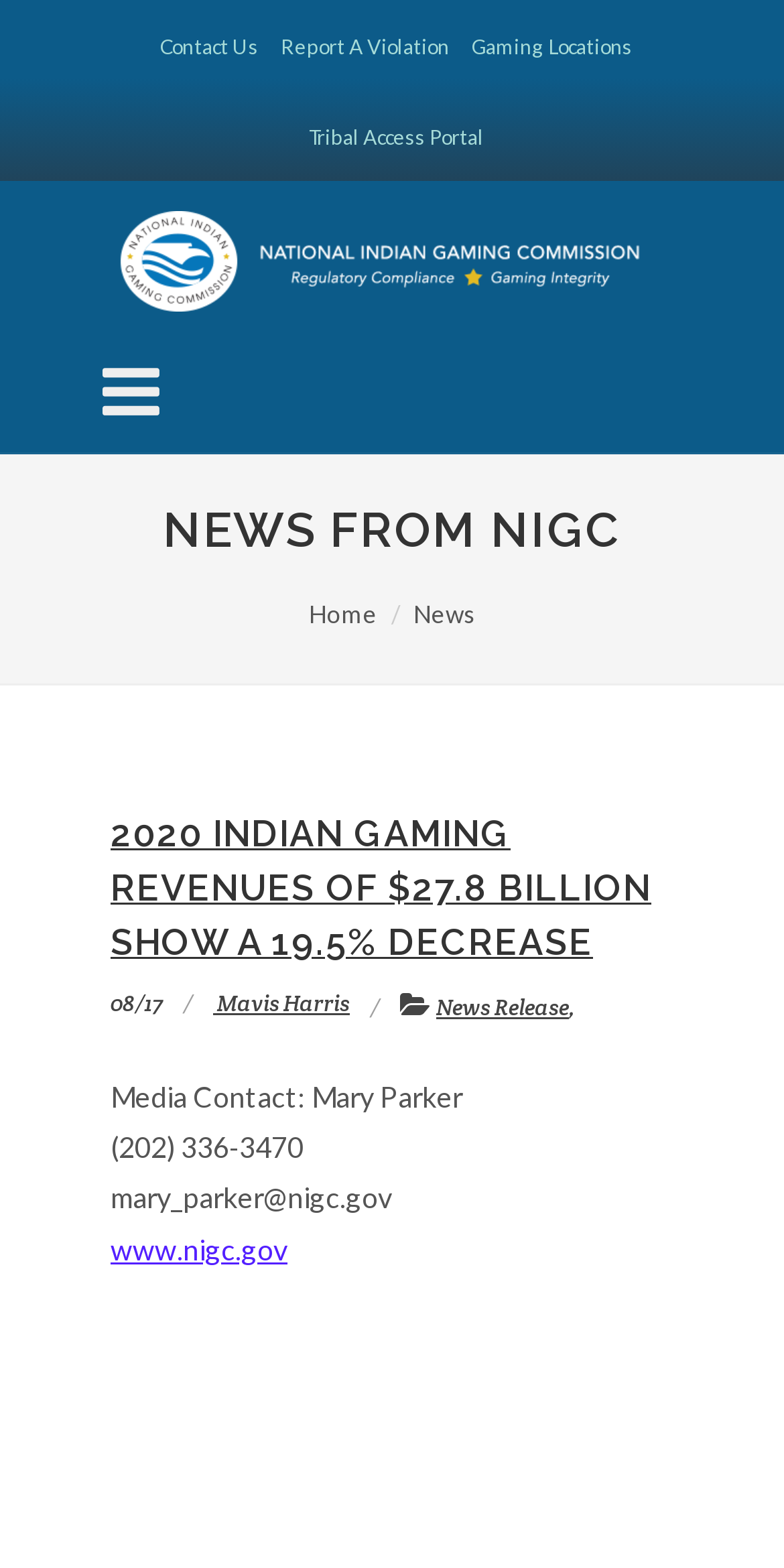Could you provide the bounding box coordinates for the portion of the screen to click to complete this instruction: "Visit Gaming Locations"?

[0.586, 0.001, 0.822, 0.058]